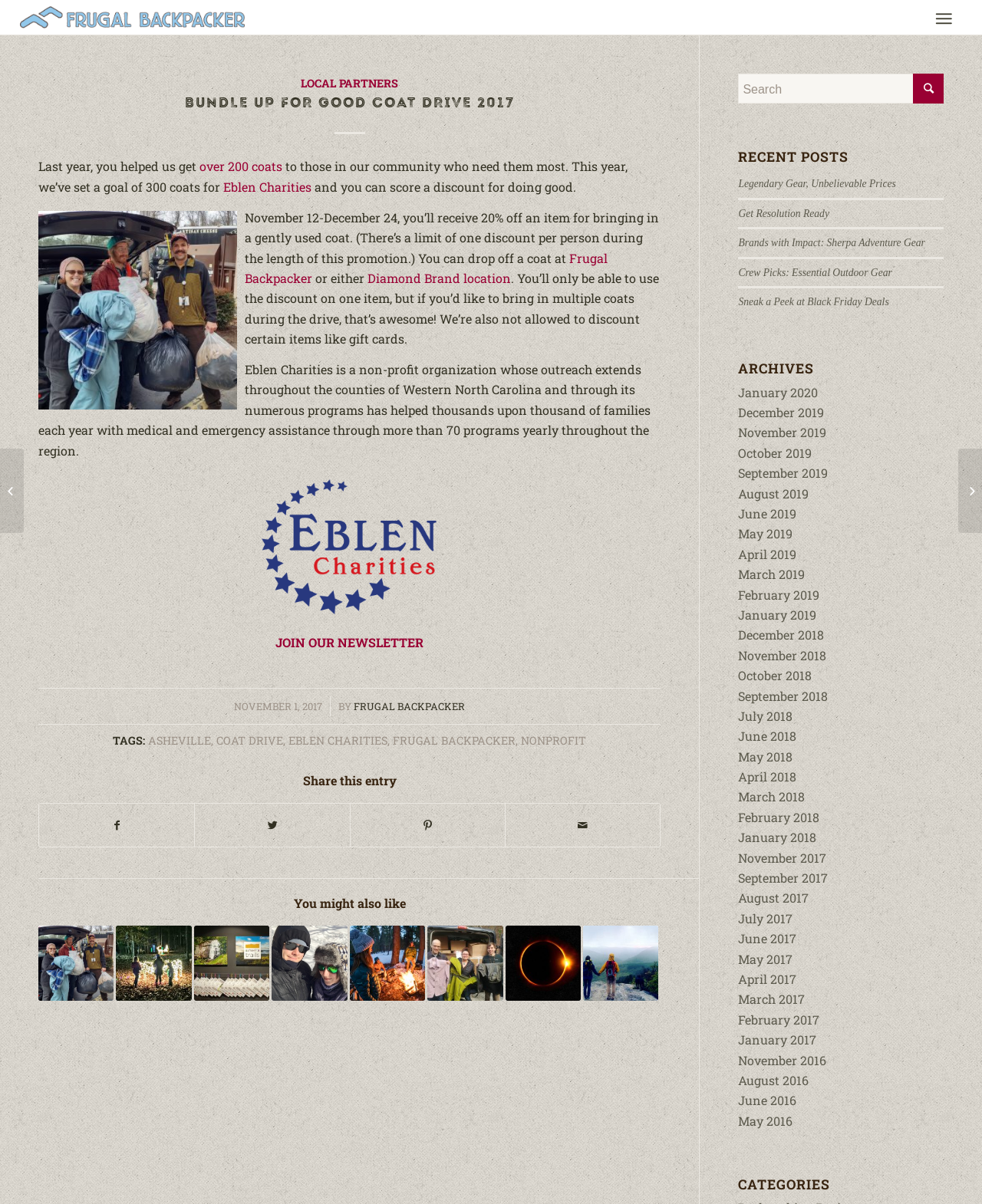Given the webpage screenshot and the description, determine the bounding box coordinates (top-left x, top-left y, bottom-right x, bottom-right y) that define the location of the UI element matching this description: name="q" placeholder="Search for products"

None